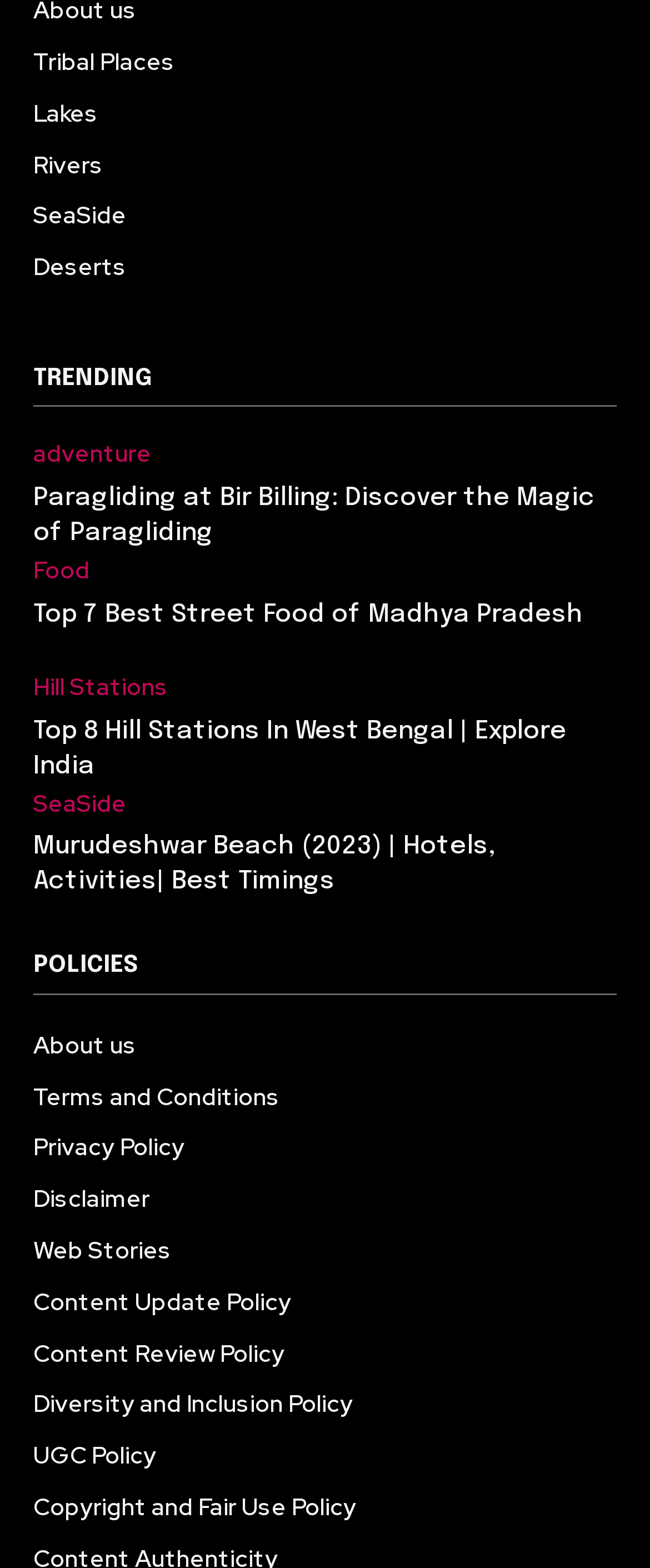Can you provide the bounding box coordinates for the element that should be clicked to implement the instruction: "Explore paragliding at Bir Billing"?

[0.051, 0.307, 0.949, 0.339]